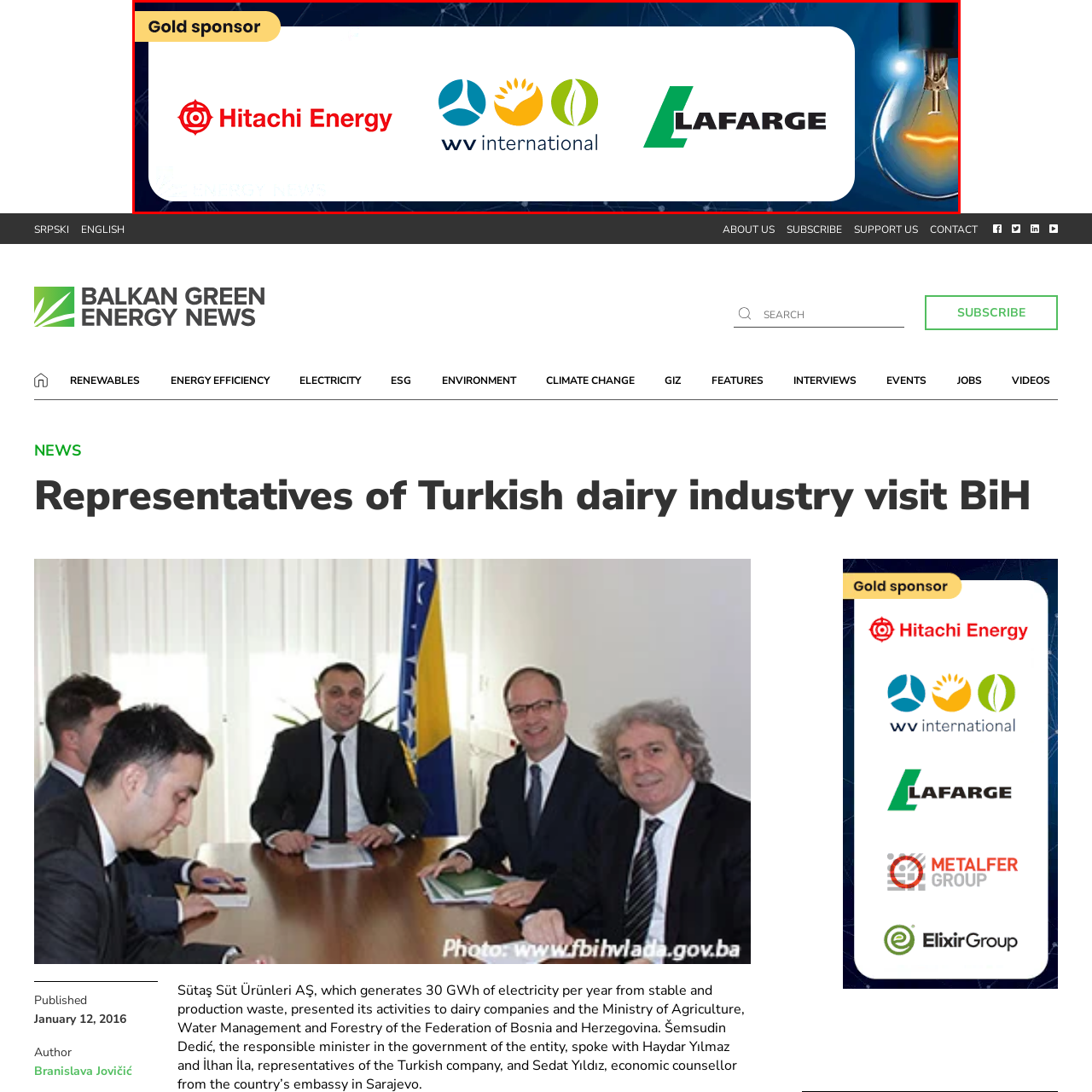How many gold sponsors are featured in the image?
Focus on the red bounded area in the image and respond to the question with a concise word or phrase.

Three